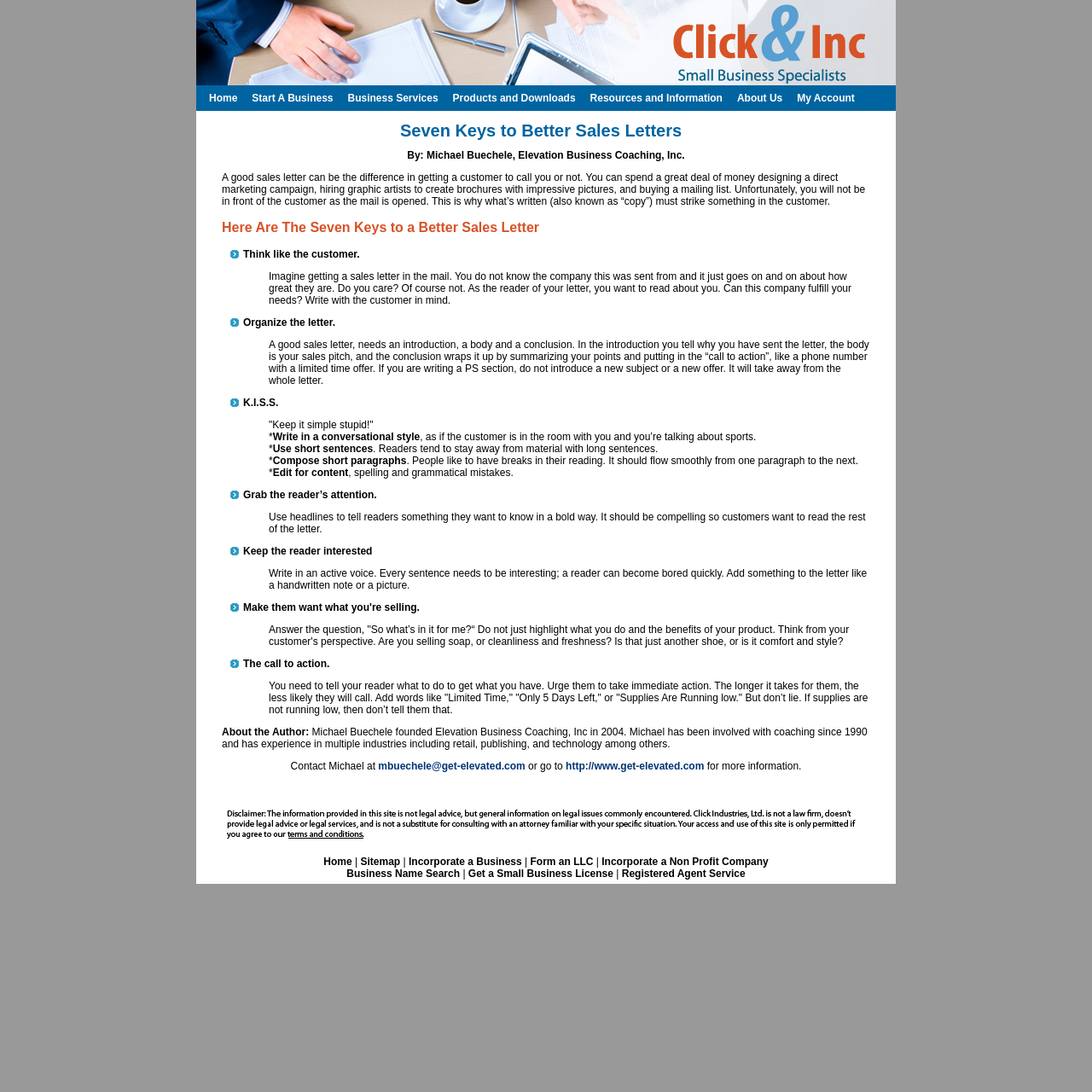Create a full and detailed caption for the entire webpage.

This webpage is about writing a better sales letter, with a focus on seven key elements to improve its effectiveness. At the top, there is a heading "Seven Keys to Better Sales Letters" followed by a brief introduction to the importance of a good sales letter. Below this, there is a subheading "Here Are The Seven Keys to a Better Sales Letter" which introduces the main content of the page.

The seven keys are presented in a list format, with each key having a brief description and explanation. The keys are: "Think like the customer", "Organize the letter", "K.I.S.S. (Keep it simple stupid!)", "Write in a conversational style", "Use short sentences", "Compose short paragraphs", and "Edit for content". Each key has a brief paragraph explaining its importance and how to implement it.

The page also includes a section "About the Author" which provides information about Michael Buechele, the founder of Elevation Business Coaching, Inc. There are also links to contact the author and visit the company's website.

At the bottom of the page, there is a navigation menu with links to other pages on the website, including "Home", "Start A Business", "Business Services", "Products and Downloads", "Resources and Information", "About Us", and "My Account".